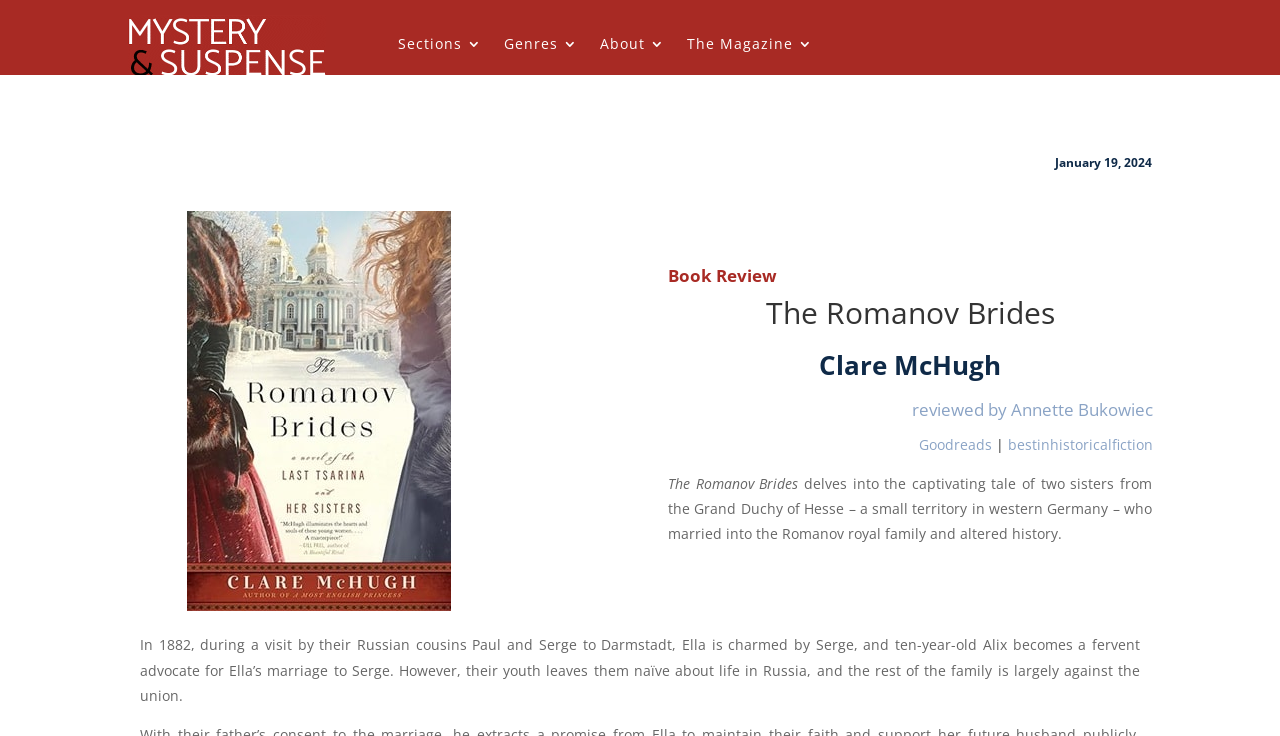Review the image closely and give a comprehensive answer to the question: What is the relationship between Ella and Serge?

I found the answer by reading the text in the webpage that describes the story of Ella and Serge. According to the text, Ella was charmed by Serge and they got married.